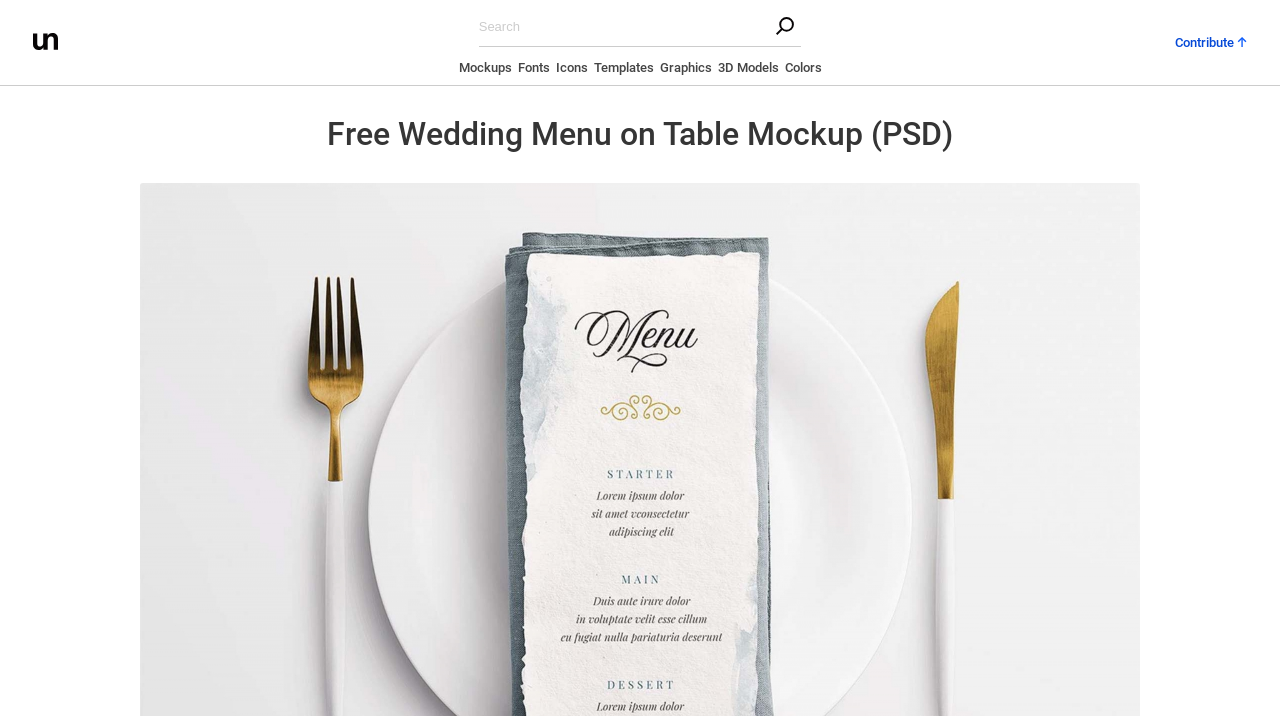Determine the bounding box coordinates of the clickable region to carry out the instruction: "Share on Facebook".

None